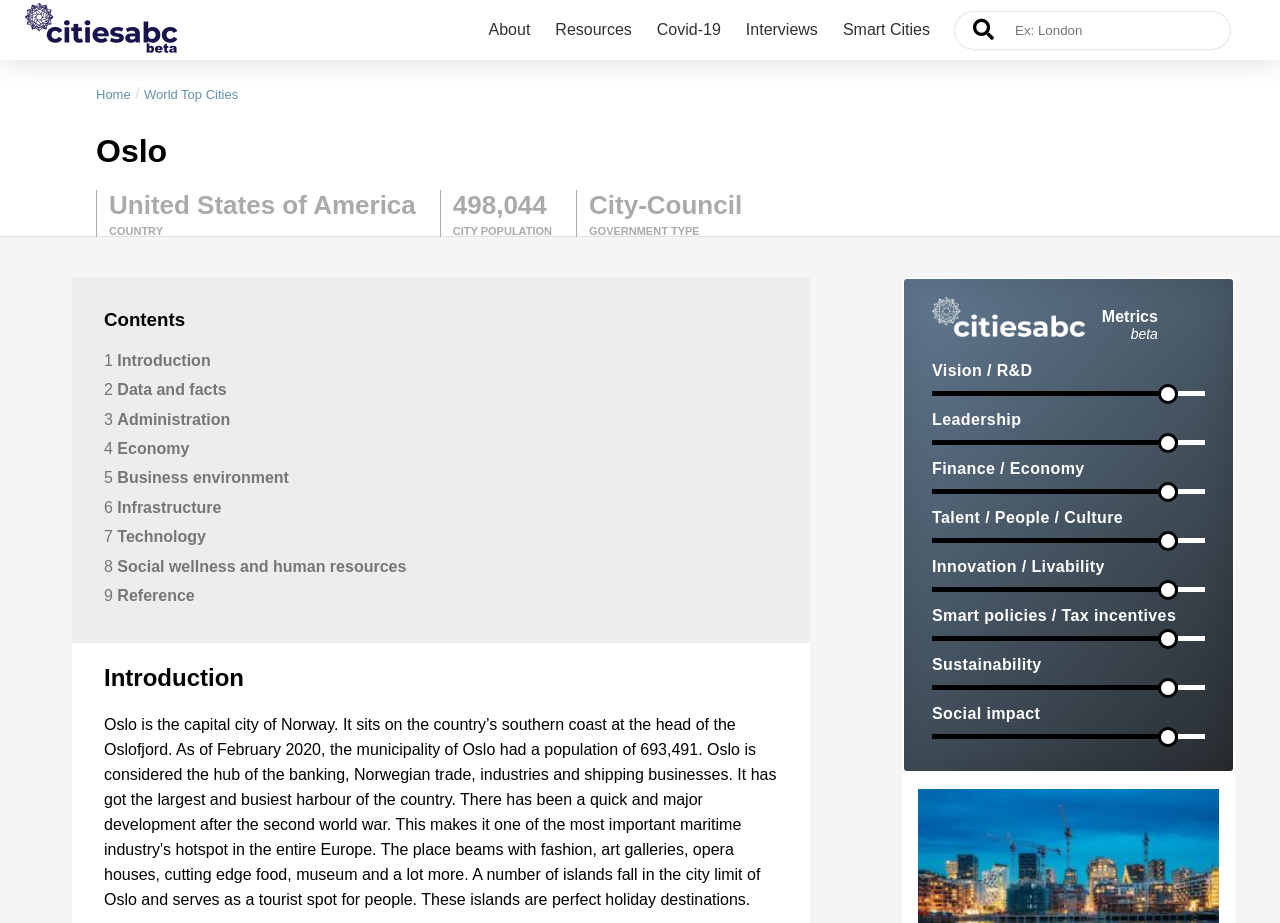Provide a brief response to the question below using one word or phrase:
What type of government does Oslo have?

City-Council